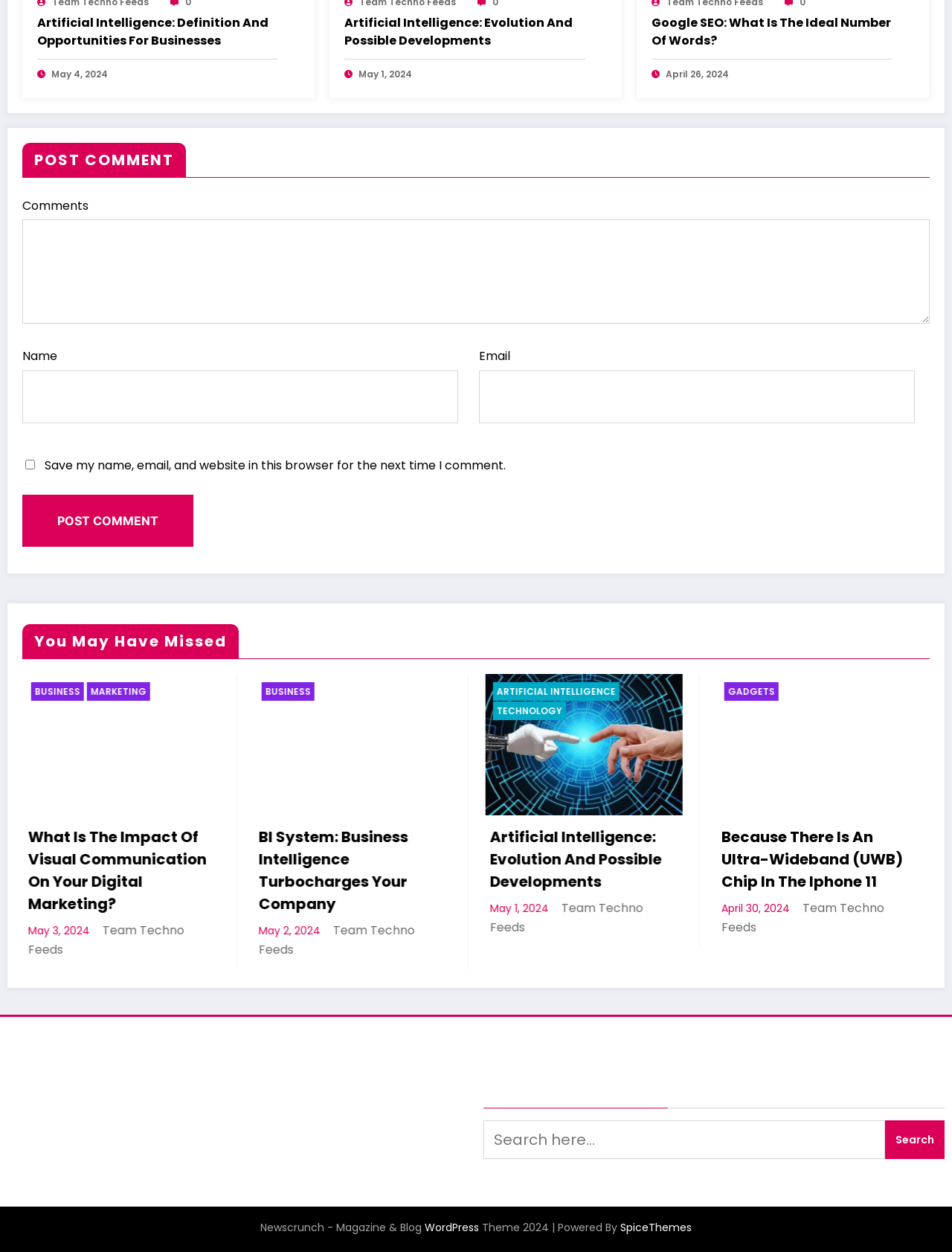Please provide the bounding box coordinates in the format (top-left x, top-left y, bottom-right x, bottom-right y). Remember, all values are floating point numbers between 0 and 1. What is the bounding box coordinate of the region described as: GADGETS

[0.528, 0.544, 0.585, 0.559]